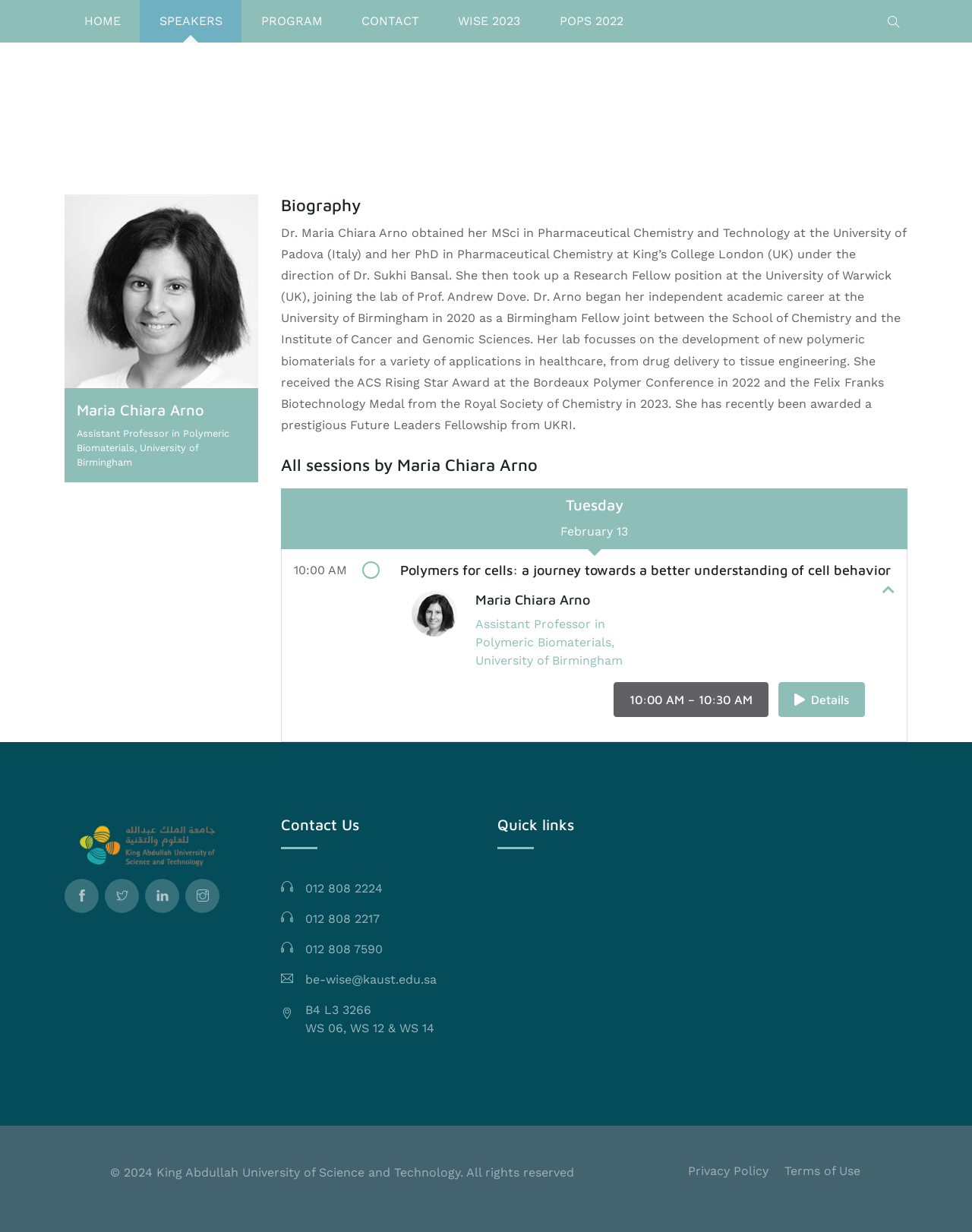Could you find the bounding box coordinates of the clickable area to complete this instruction: "View Privacy Policy"?

[0.708, 0.944, 0.791, 0.956]